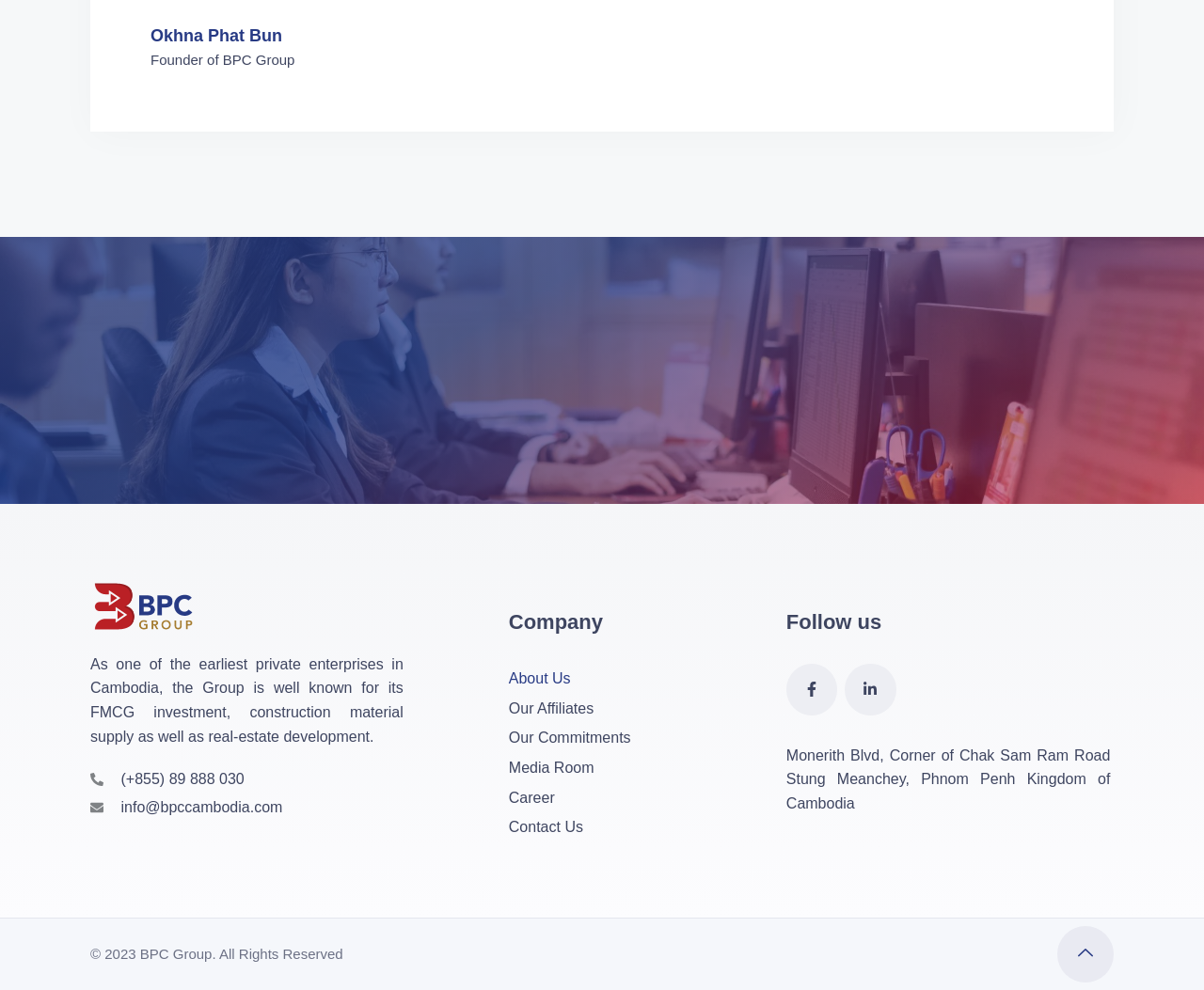Identify and provide the bounding box coordinates of the UI element described: "Contact Us". The coordinates should be formatted as [left, top, right, bottom], with each number being a float between 0 and 1.

[0.422, 0.821, 0.653, 0.851]